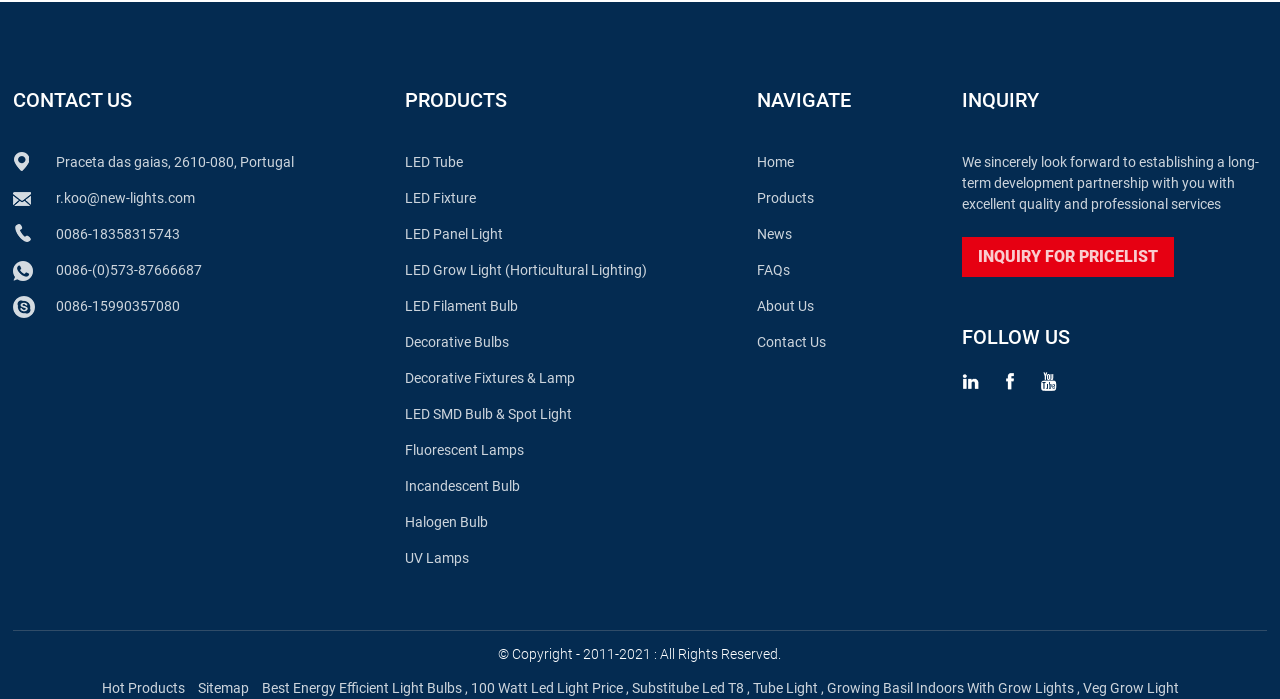Utilize the details in the image to give a detailed response to the question: What is the company's address?

I found the company's address by looking at the static text element with the ID 711, which is located under the 'CONTACT US' heading. The text reads 'Praceta das gaias, 2610-080, Portugal'.